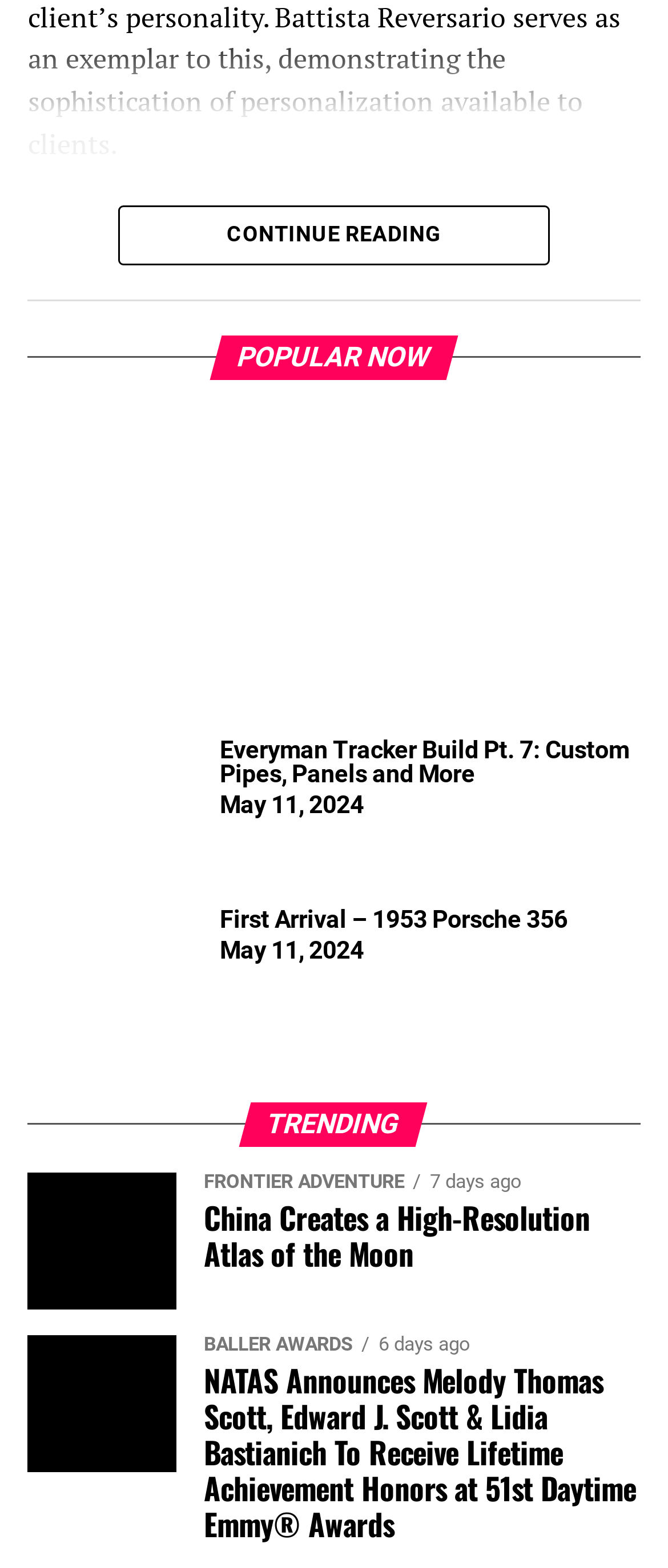Given the element description https://mansbrand.com/first-arrival-1953-porsche-356/, identify the bounding box coordinates for the UI element on the webpage screenshot. The format should be (top-left x, top-left y, bottom-right x, bottom-right y), with values between 0 and 1.

[0.042, 0.15, 0.826, 0.202]